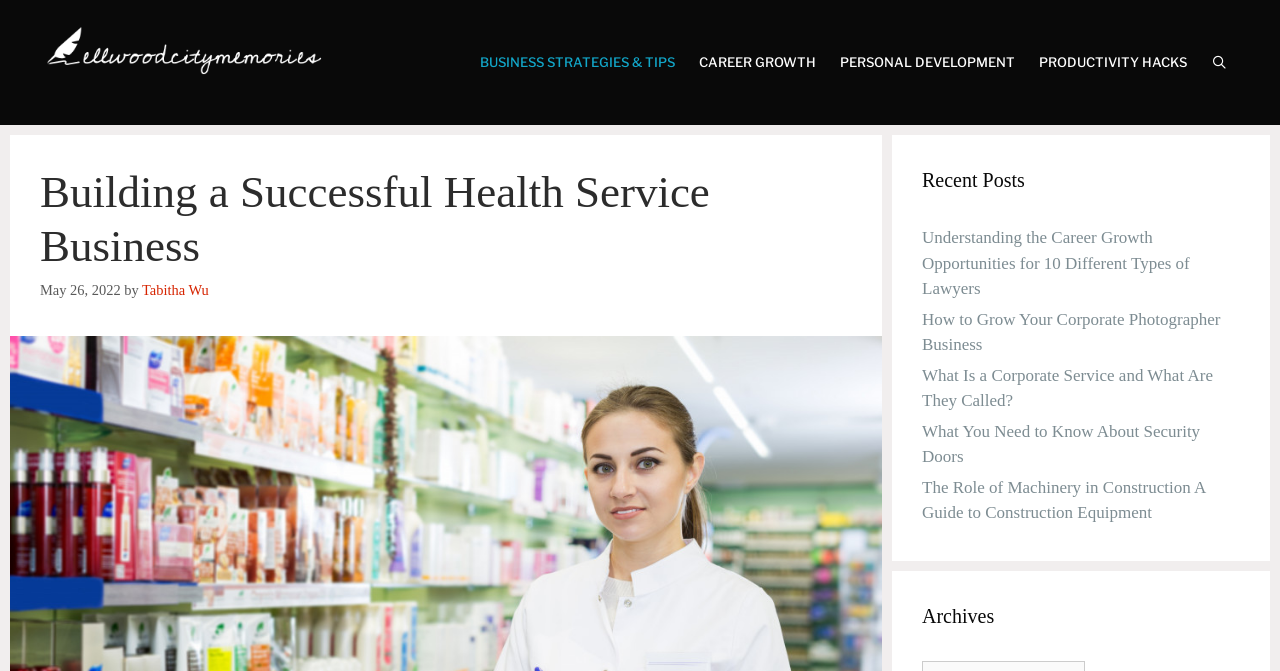What is the title of the first recent post?
Using the visual information, respond with a single word or phrase.

Understanding the Career Growth Opportunities for 10 Different Types of Lawyers